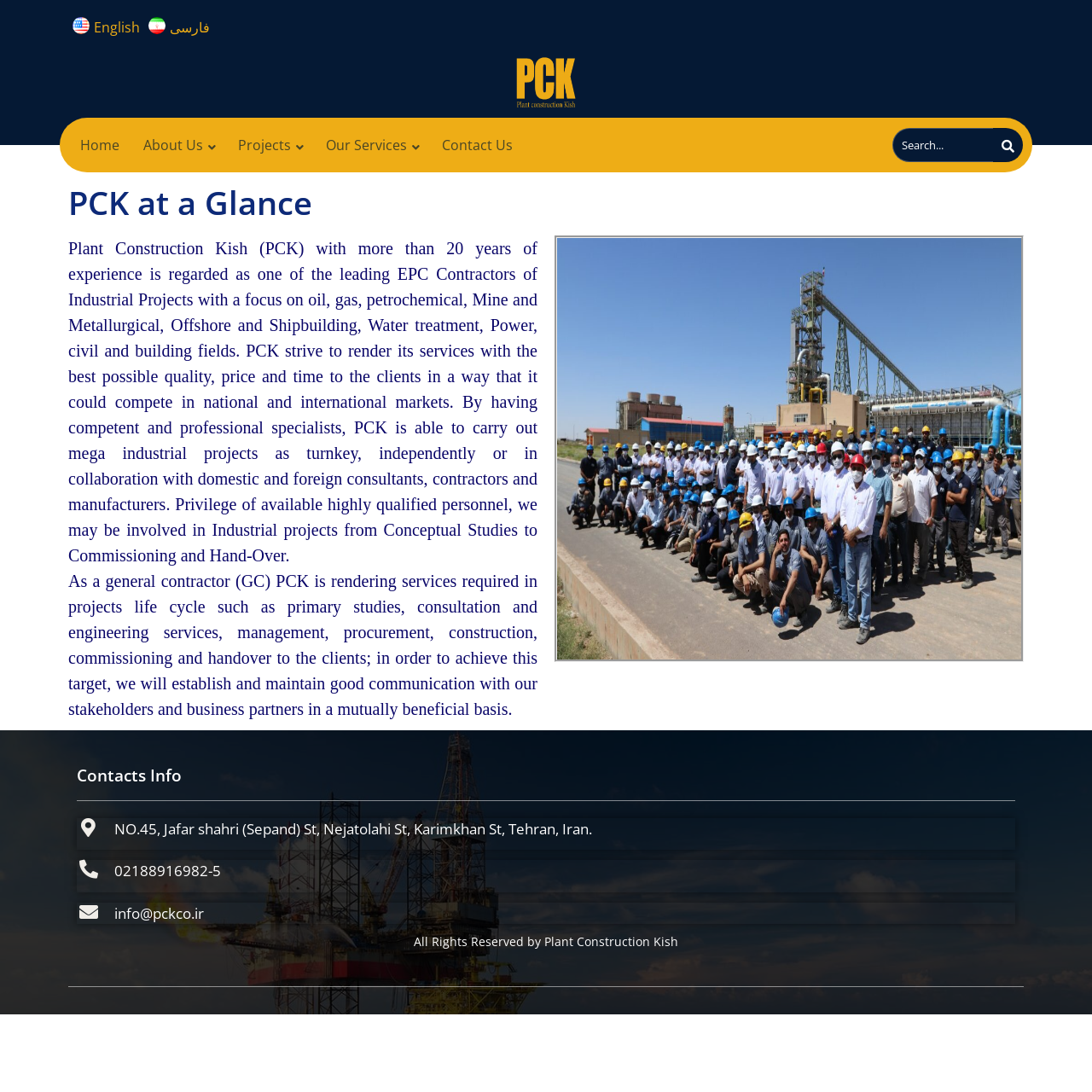What is the email address of PCK?
Examine the image and provide an in-depth answer to the question.

I found the email address of PCK by reading the StaticText element with the text 'info@pckco.ir' which is located in the Contacts Info section.